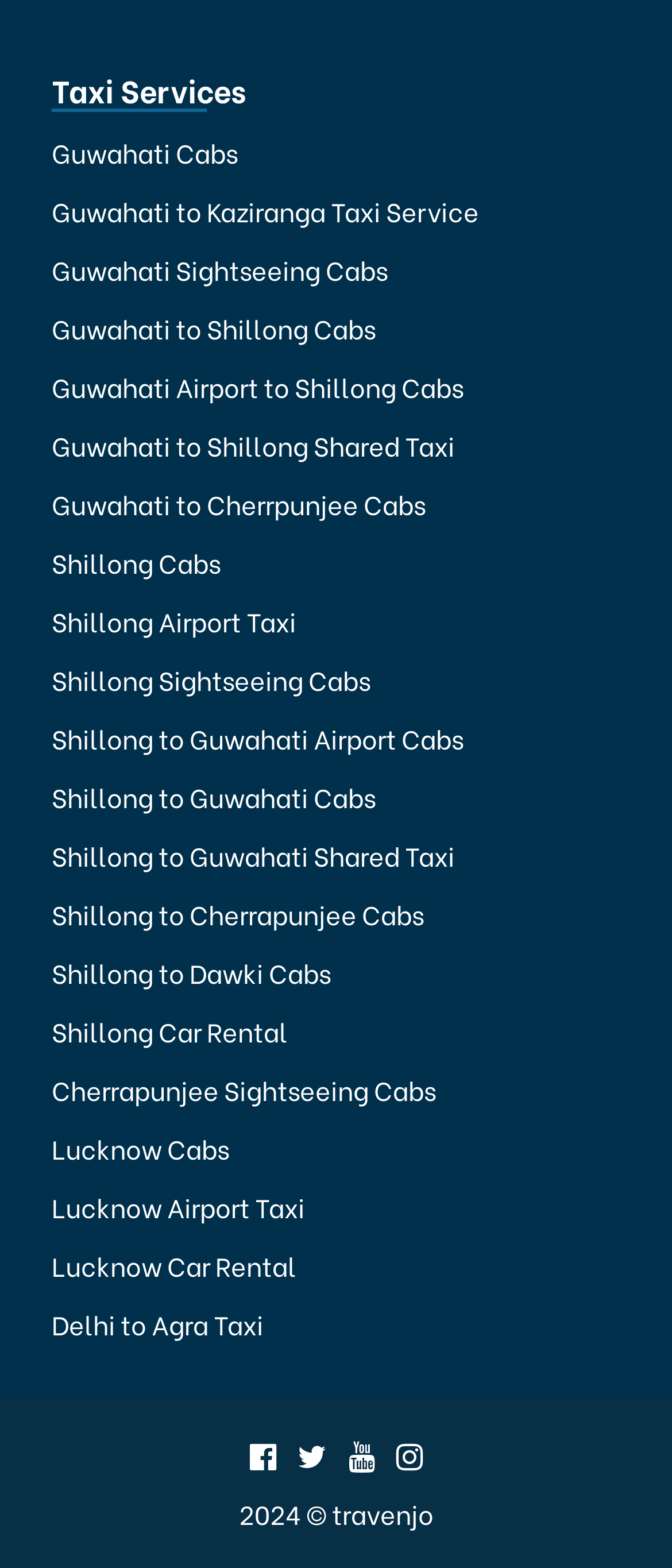Given the description of the UI element: "Guwahati Cabs", predict the bounding box coordinates in the form of [left, top, right, bottom], with each value being a float between 0 and 1.

[0.077, 0.084, 0.354, 0.109]